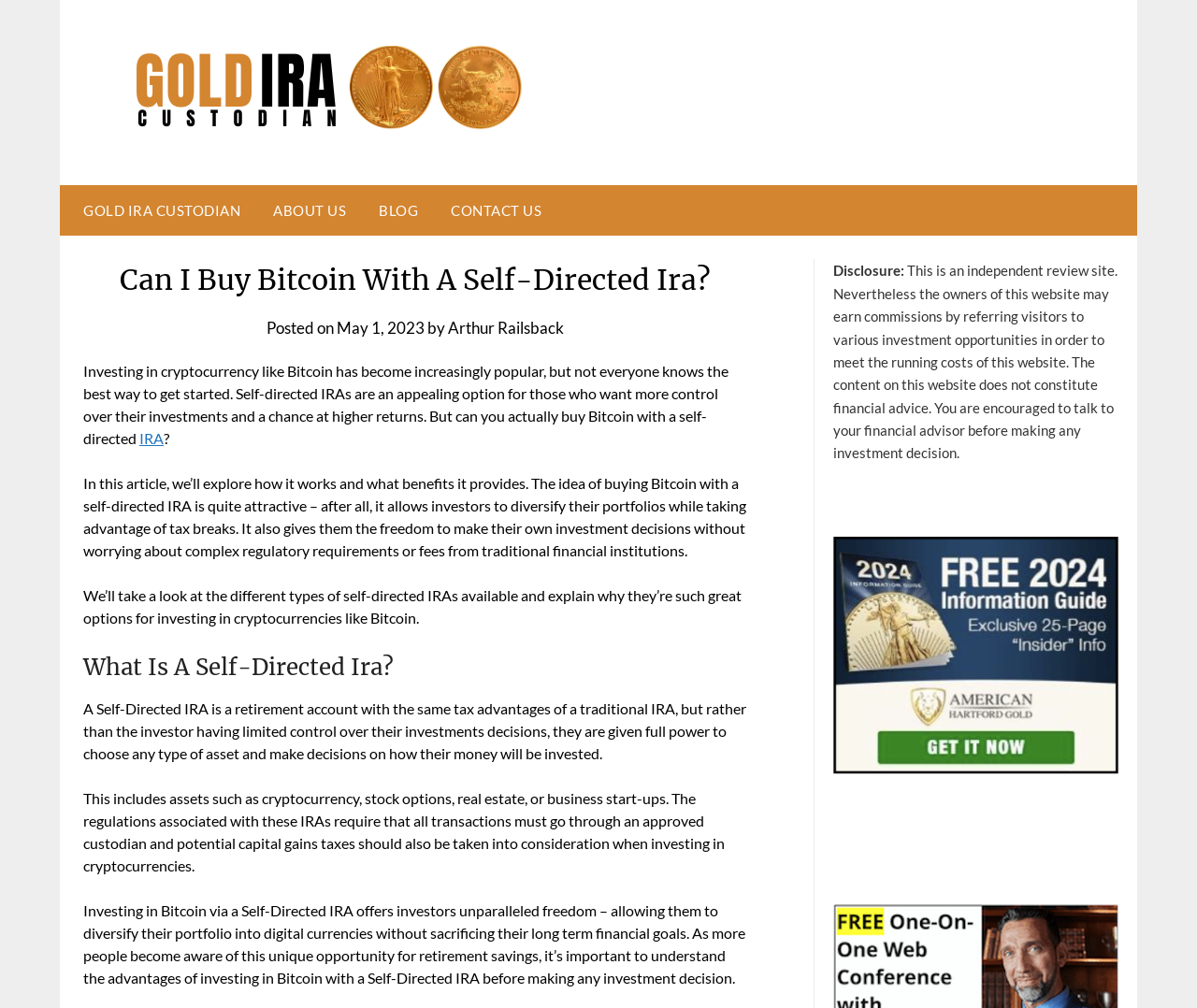Extract the primary headline from the webpage and present its text.

Can I Buy Bitcoin With A Self-Directed Ira?